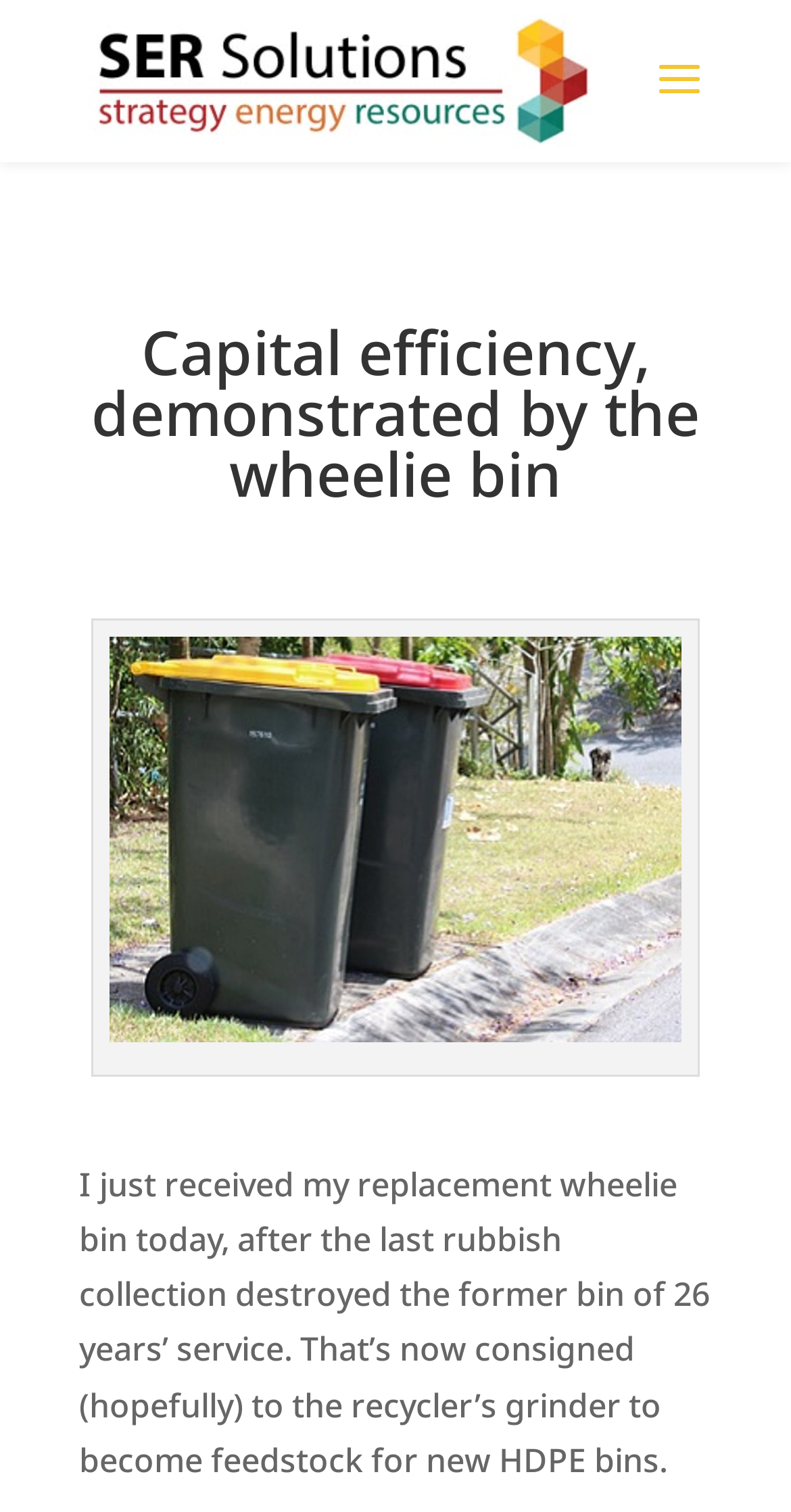Identify and provide the text of the main header on the webpage.

Capital efficiency, demonstrated by the wheelie bin